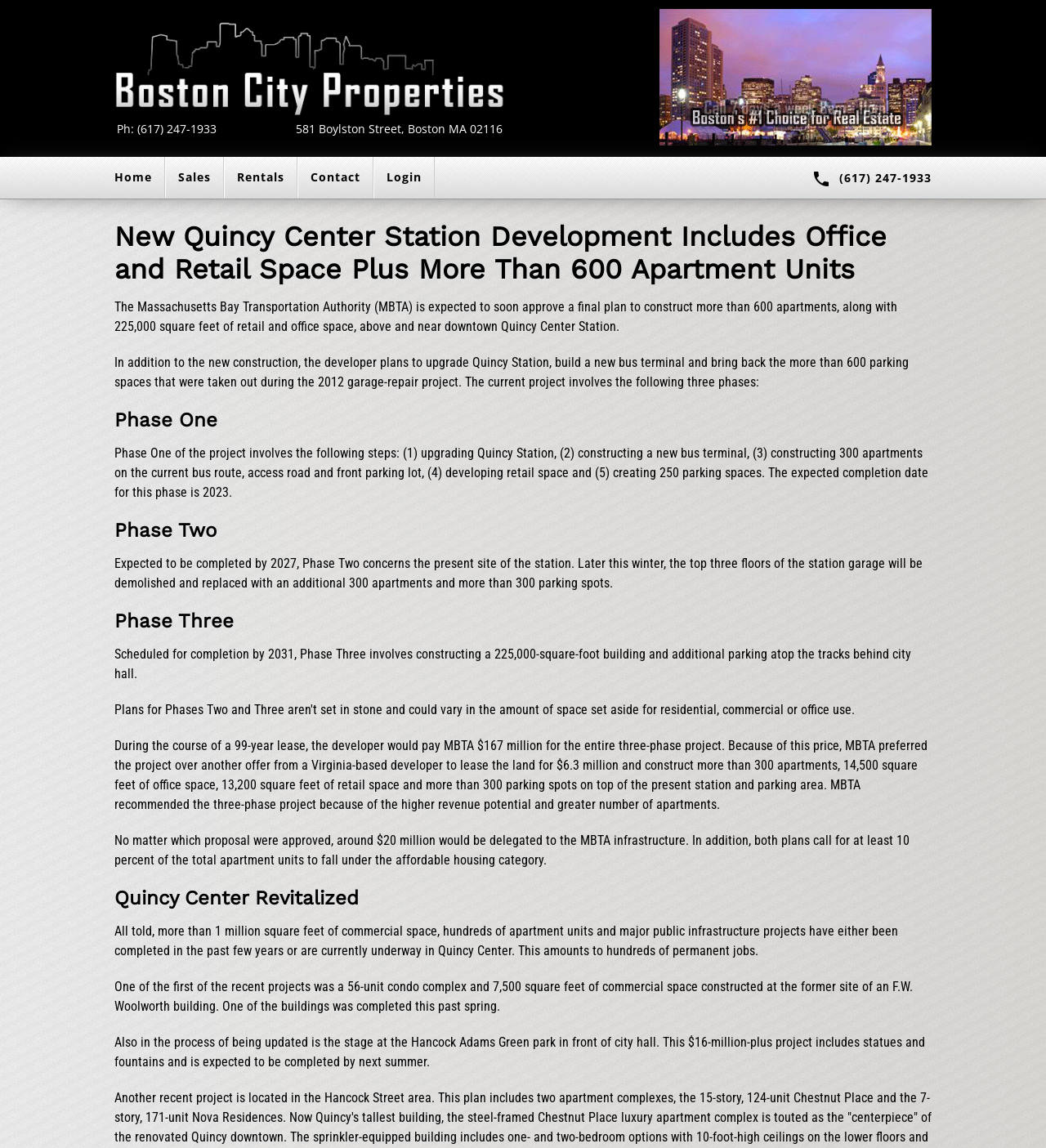Illustrate the webpage with a detailed description.

This webpage is about the New Quincy Center Station Development, which includes office and retail space, as well as over 600 apartment units. At the top left of the page, there is a link to "Real Estate" accompanied by an image. Below this, there is a phone number and an address, "581 Boylston Street, Boston MA 02116". 

To the right of the address, there is a large image with the text "Welcome To BostonCityProperties.com". Below this image, there are five links in a row: "Home", "Sales", "Rentals", "Contact", and "Login". 

Further down the page, there is a heading with the same title as the webpage, followed by a paragraph of text describing the development project. The project involves three phases, each with its own set of tasks and expected completion dates. 

The first phase involves upgrading Quincy Station, building a new bus terminal, constructing 300 apartments, developing retail space, and creating 250 parking spaces, with an expected completion date of 2023. The second phase, expected to be completed by 2027, concerns the present site of the station and involves demolishing the top three floors of the station garage and replacing them with additional apartments and parking spots. The third phase, scheduled for completion by 2031, involves constructing a 225,000-square-foot building and additional parking atop the tracks behind city hall.

The webpage also discusses the financial aspects of the project, including the 99-year lease and the revenue potential. Additionally, it mentions that at least 10 percent of the total apartment units will fall under the affordable housing category.

The webpage also highlights the revitalization of Quincy Center, mentioning that over 1 million square feet of commercial space, hundreds of apartment units, and major public infrastructure projects have either been completed or are currently underway. It also mentions specific projects, such as a 56-unit condo complex and a $16-million-plus project to update the stage at the Hancock Adams Green park.